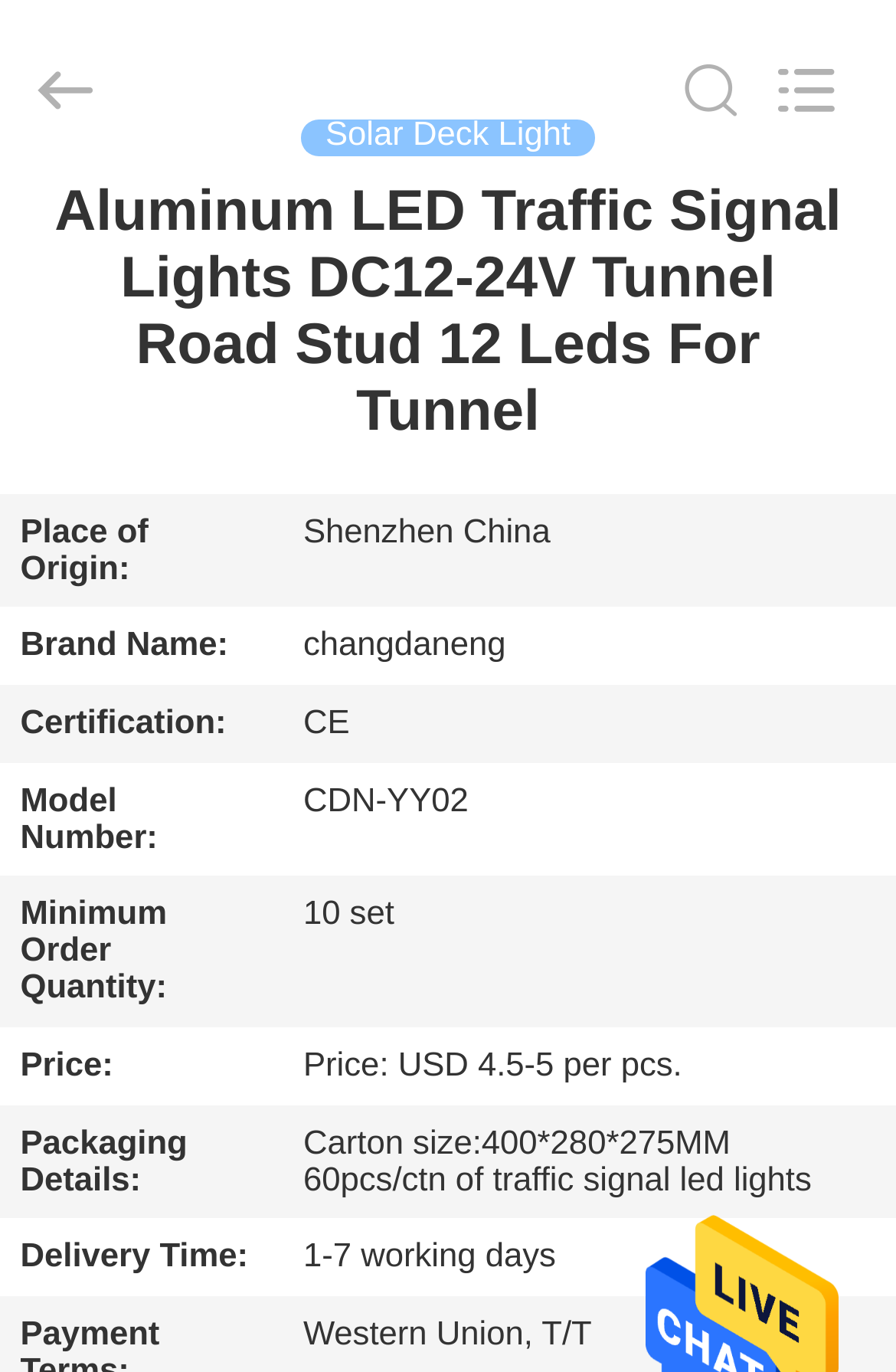What is the brand name of the product?
From the image, provide a succinct answer in one word or a short phrase.

changdaneng